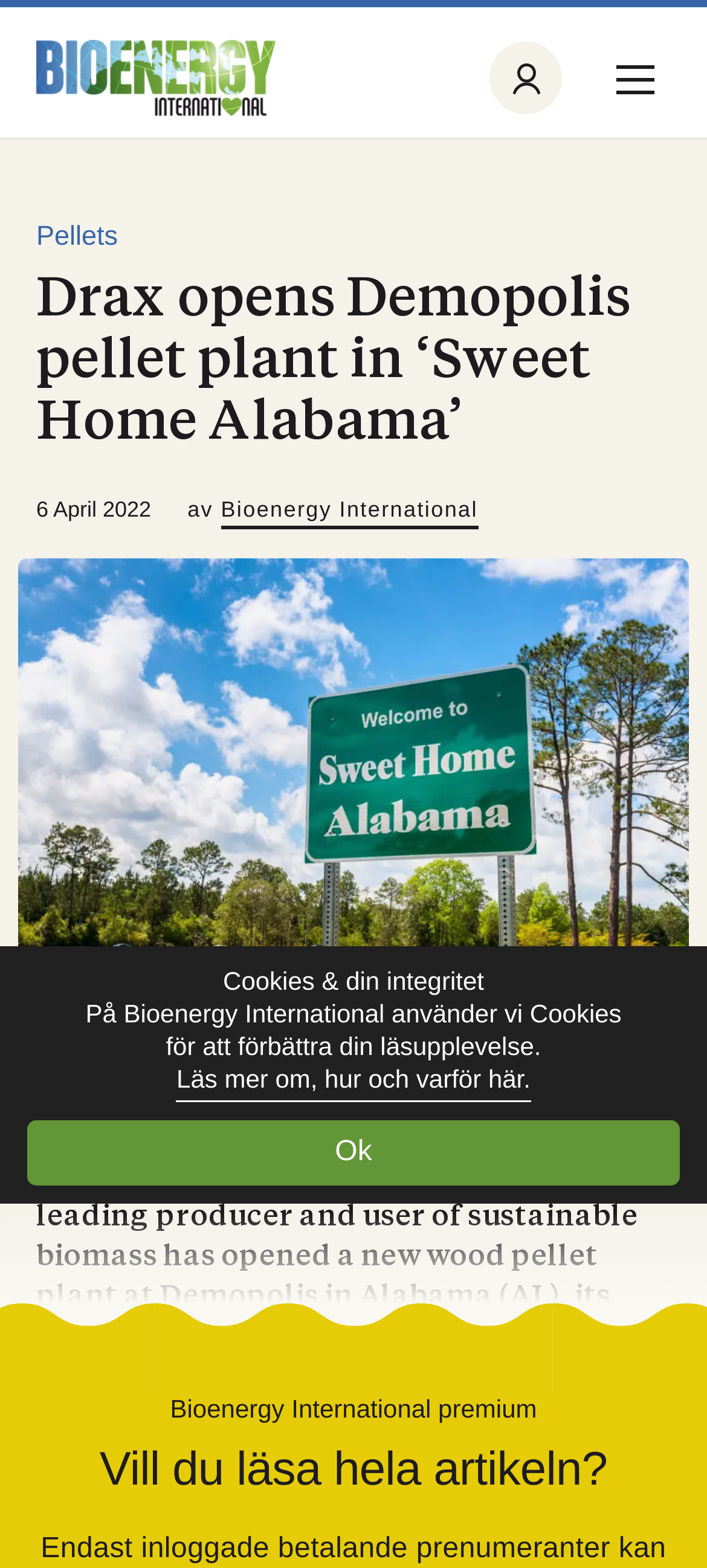Identify the bounding box coordinates for the UI element described as follows: Logga in Profil. Use the format (top-left x, top-left y, bottom-right x, bottom-right y) and ensure all values are floating point numbers between 0 and 1.

[0.692, 0.027, 0.795, 0.073]